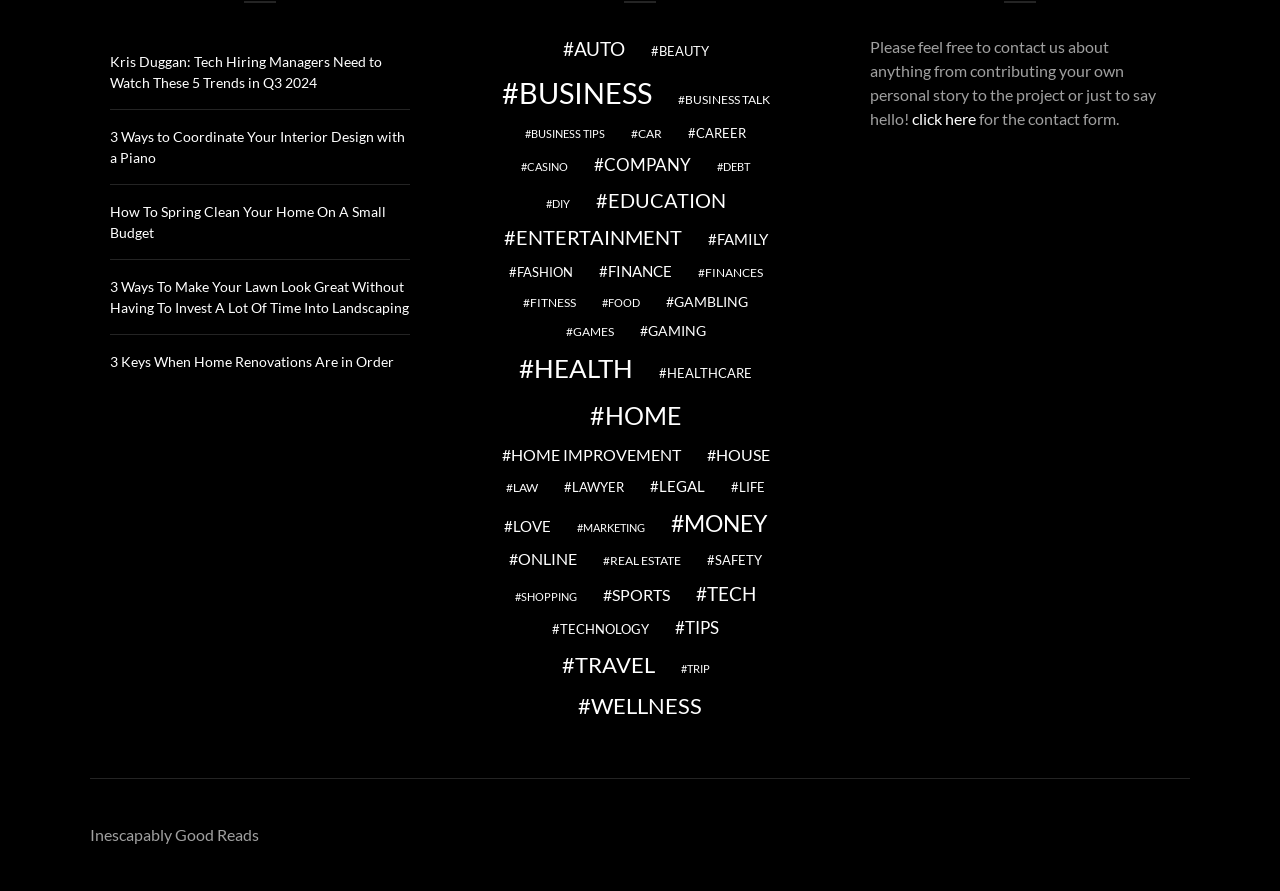Locate the bounding box coordinates of the clickable region necessary to complete the following instruction: "Read the article 'Kris Duggan: Tech Hiring Managers Need to Watch These 5 Trends in Q3 2024'". Provide the coordinates in the format of four float numbers between 0 and 1, i.e., [left, top, right, bottom].

[0.086, 0.06, 0.298, 0.102]